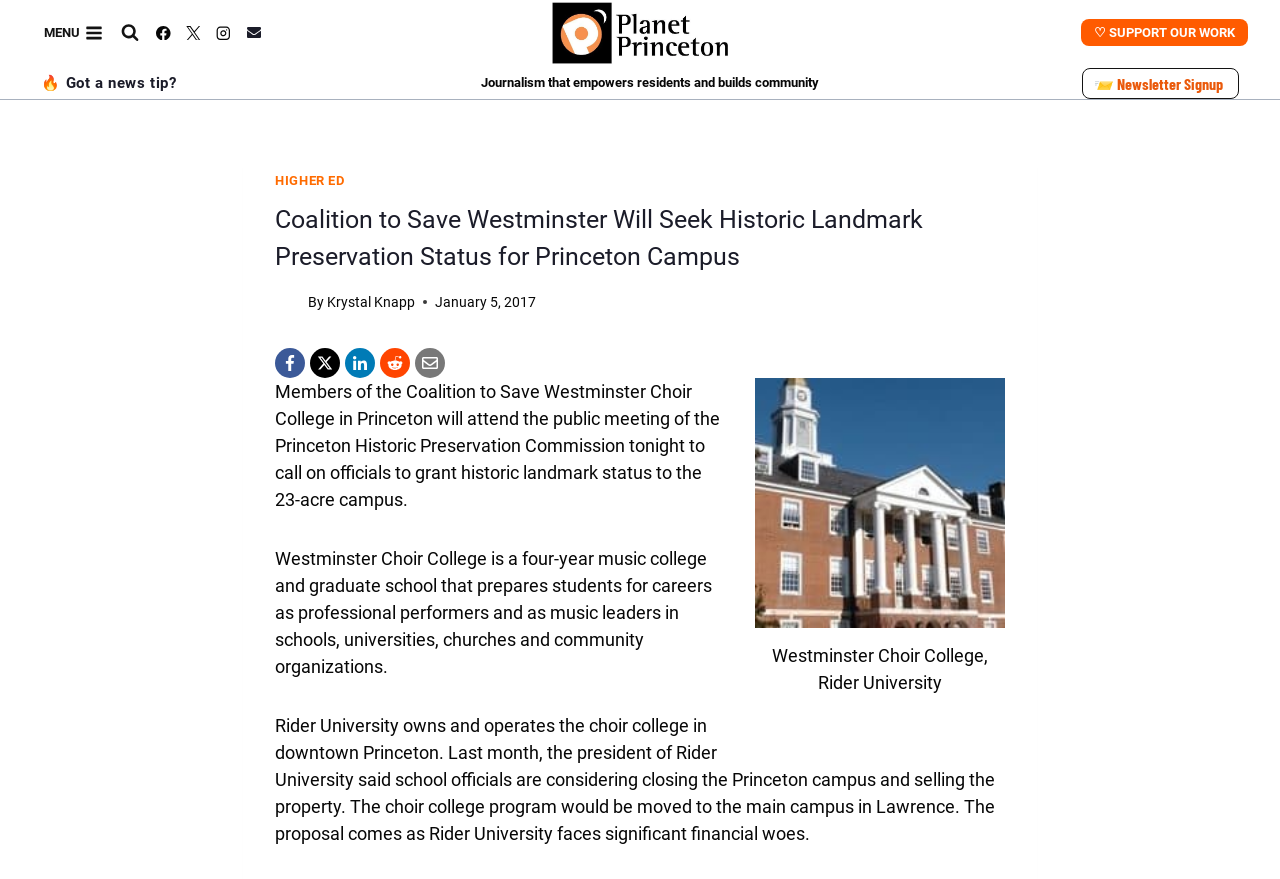Produce a meticulous description of the webpage.

The webpage appears to be a news article from a local news website in Princeton, NJ. At the top left corner, there is a menu toggle button with an image, followed by a search form button. On the same line, there are social media links to Facebook, Instagram, and Email, each accompanied by an image. 

Below this top navigation bar, there is a large heading that reads "Coalition to Save Westminster Will Seek Historic Landmark Preservation Status for Princeton Campus". This heading is followed by a subheading that describes the article's content. 

On the right side of the page, there is a section with a newsletter signup link and a "SUPPORT OUR WORK" button. 

The main article content starts with a heading that reads "HIGHER ED", followed by the article title and the author's name, Krystal Knapp, along with her image. The article's publication date, January 5, 2017, is also displayed. 

The article's content is divided into three paragraphs. The first paragraph describes the Coalition to Save Westminster Choir College's plan to attend a public meeting to seek historic landmark status for the campus. The second paragraph provides information about Westminster Choir College, its programs, and its ownership by Rider University. The third paragraph discusses Rider University's financial woes and its consideration of closing the Princeton campus and selling the property.

Below the article, there is a figure with an image of Westminster Choir College, accompanied by a caption that describes the image.